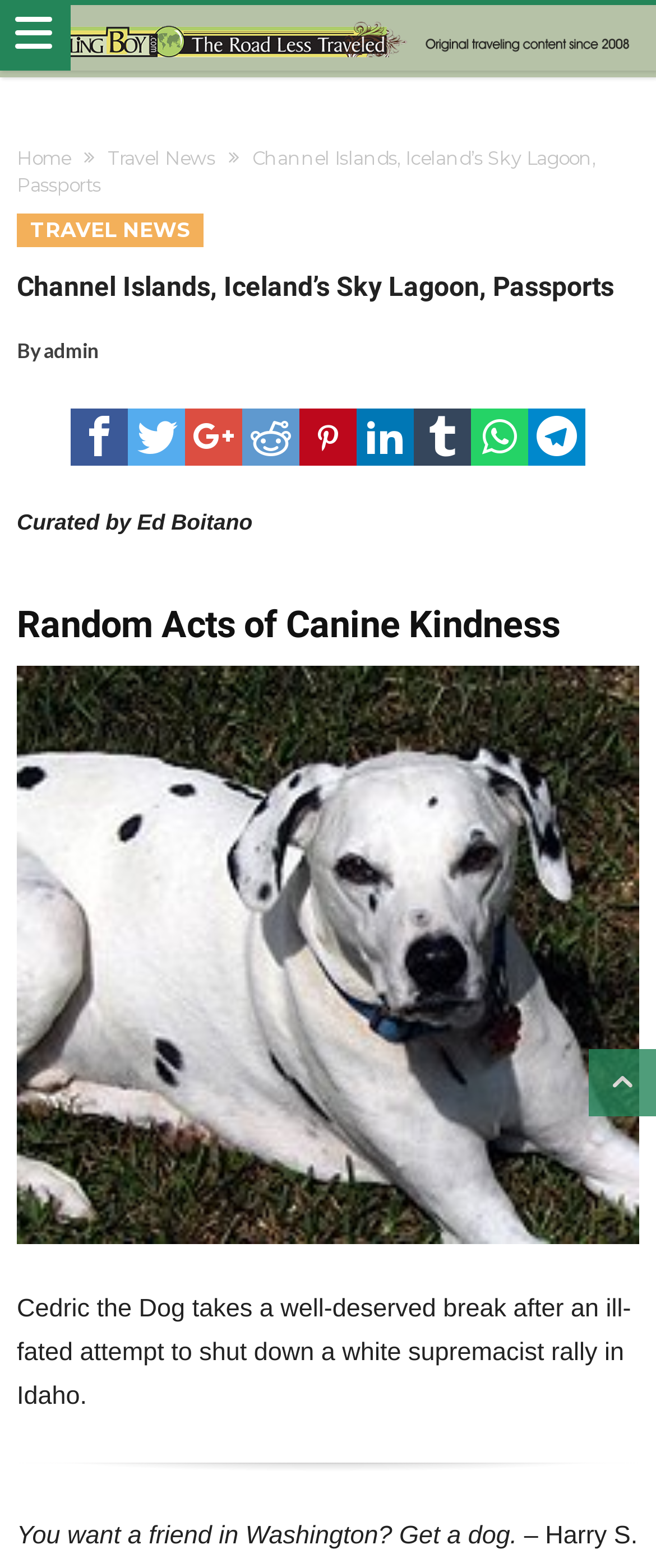Please identify the bounding box coordinates of the element that needs to be clicked to execute the following command: "Share on Facebook". Provide the bounding box using four float numbers between 0 and 1, formatted as [left, top, right, bottom].

[0.108, 0.261, 0.195, 0.297]